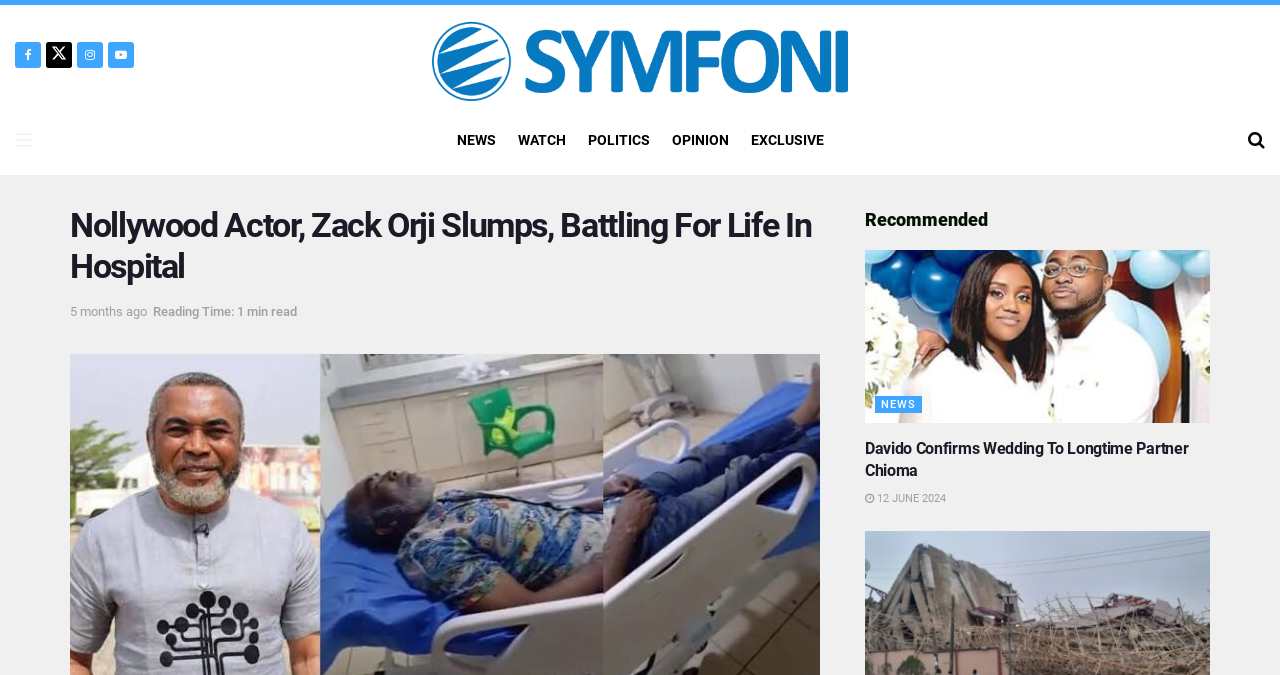Locate the bounding box for the described UI element: "12 June 2024". Ensure the coordinates are four float numbers between 0 and 1, formatted as [left, top, right, bottom].

[0.676, 0.729, 0.739, 0.749]